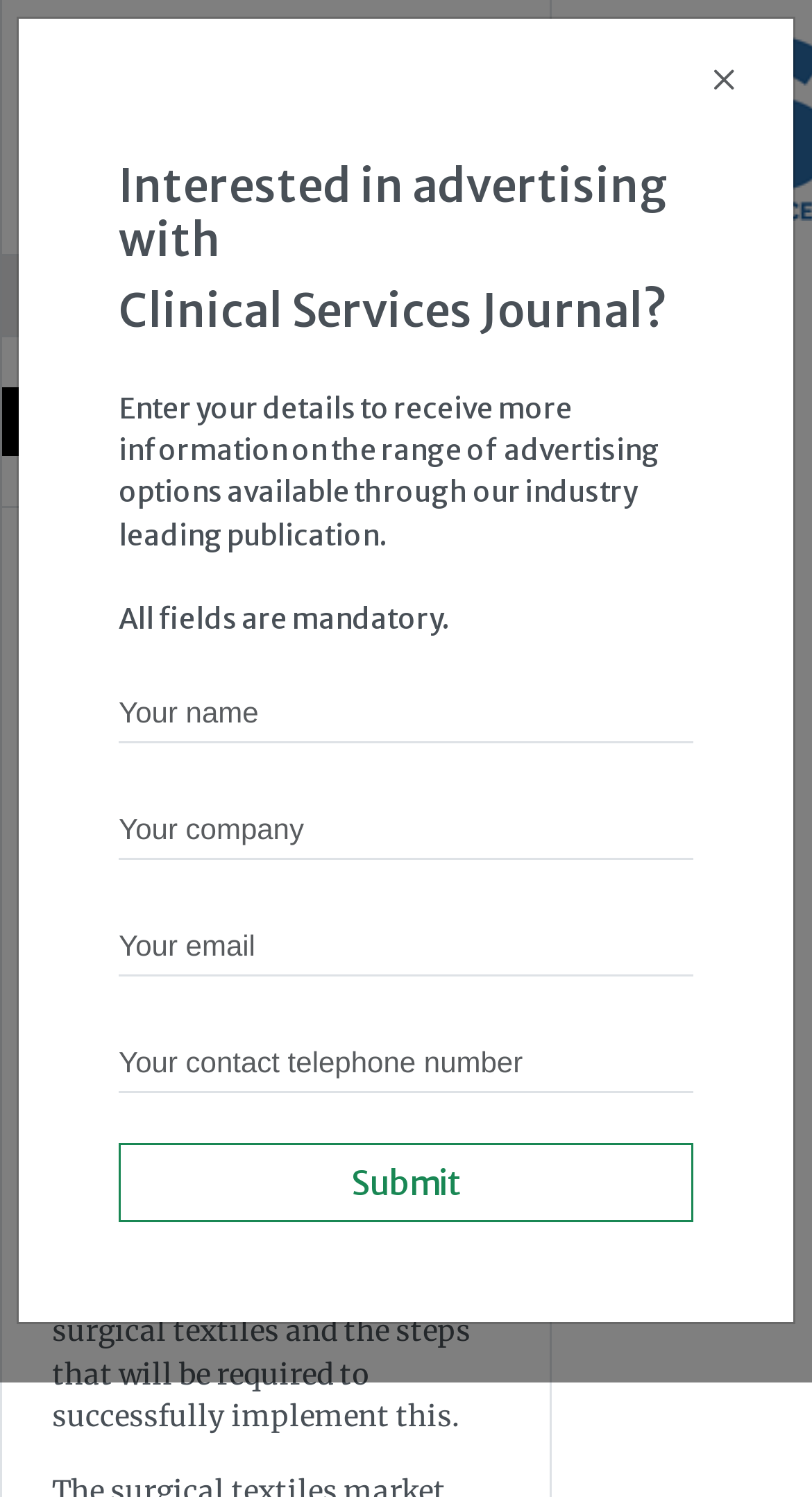Generate a detailed explanation of the webpage's features and information.

This webpage appears to be an article page, with the title "End of the line for disposable textiles?" prominently displayed near the top. Below the title, there is a brief summary of the article, which discusses the case for switching to reusable surgical textiles and the steps required to implement this.

At the top right corner, there are links to "Login" and "Register", separated by a slash. On the top left, there is a button with an icon and a link to "Loewenstein Medical UK Ltd", accompanied by an image of the company's logo.

The article's main content is situated below the title, with a small image above the text. The text is divided into paragraphs, with a timestamp "FEBRUARY 10, 2023" displayed above the main content.

On the right side of the page, there is a section dedicated to advertising opportunities with Clinical Services Journal. This section includes a heading, a brief description, and a form with fields for name, company, email, and contact telephone number. A "Submit" button is located at the bottom of the form.

Additionally, there is a "Close" button at the top right corner of the page, which likely closes the advertising section.